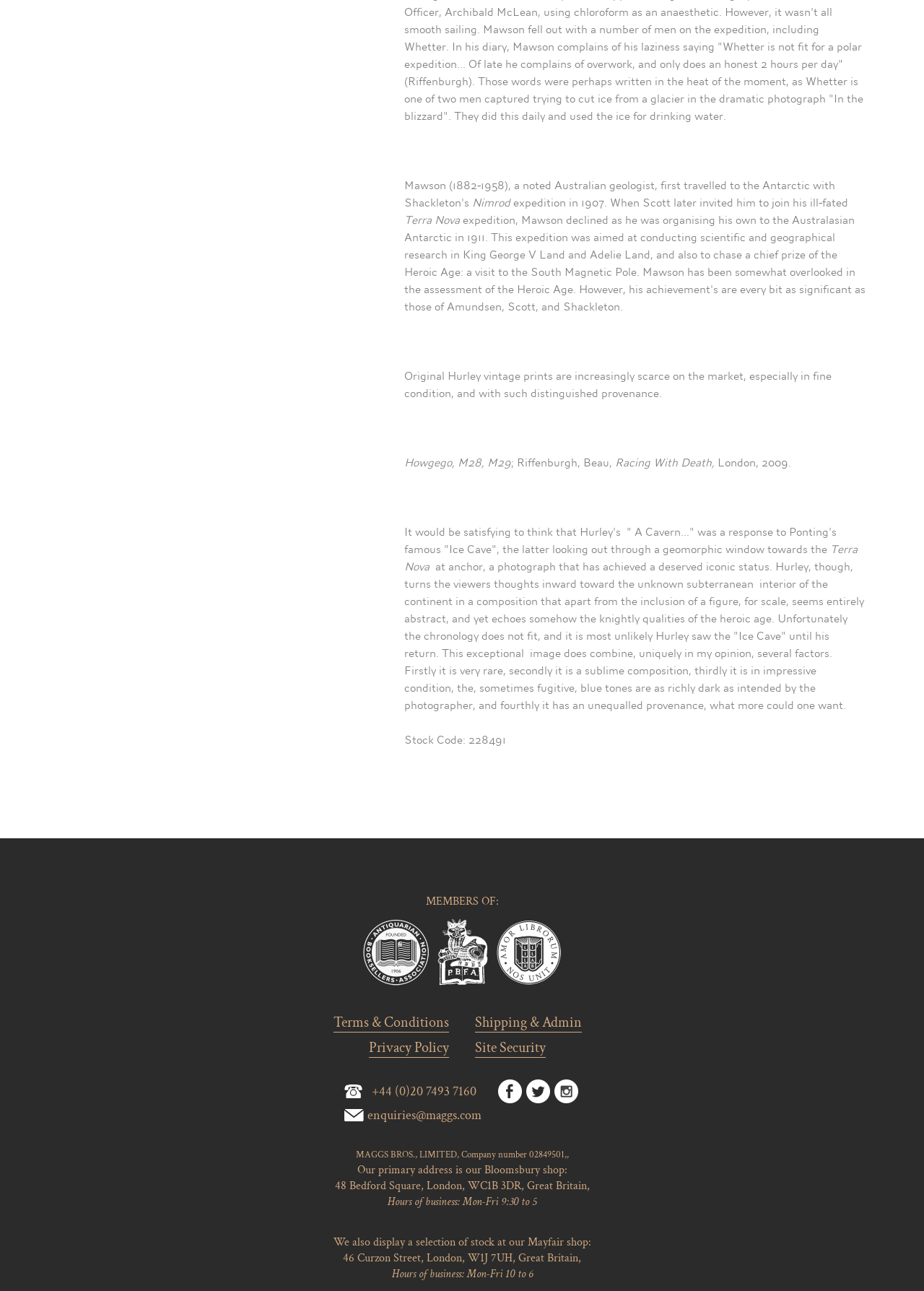What is the name of the association mentioned?
Please respond to the question with a detailed and thorough explanation.

The name of the association mentioned is Antiquarian Booksellers Association, which is listed as one of the members of the company.